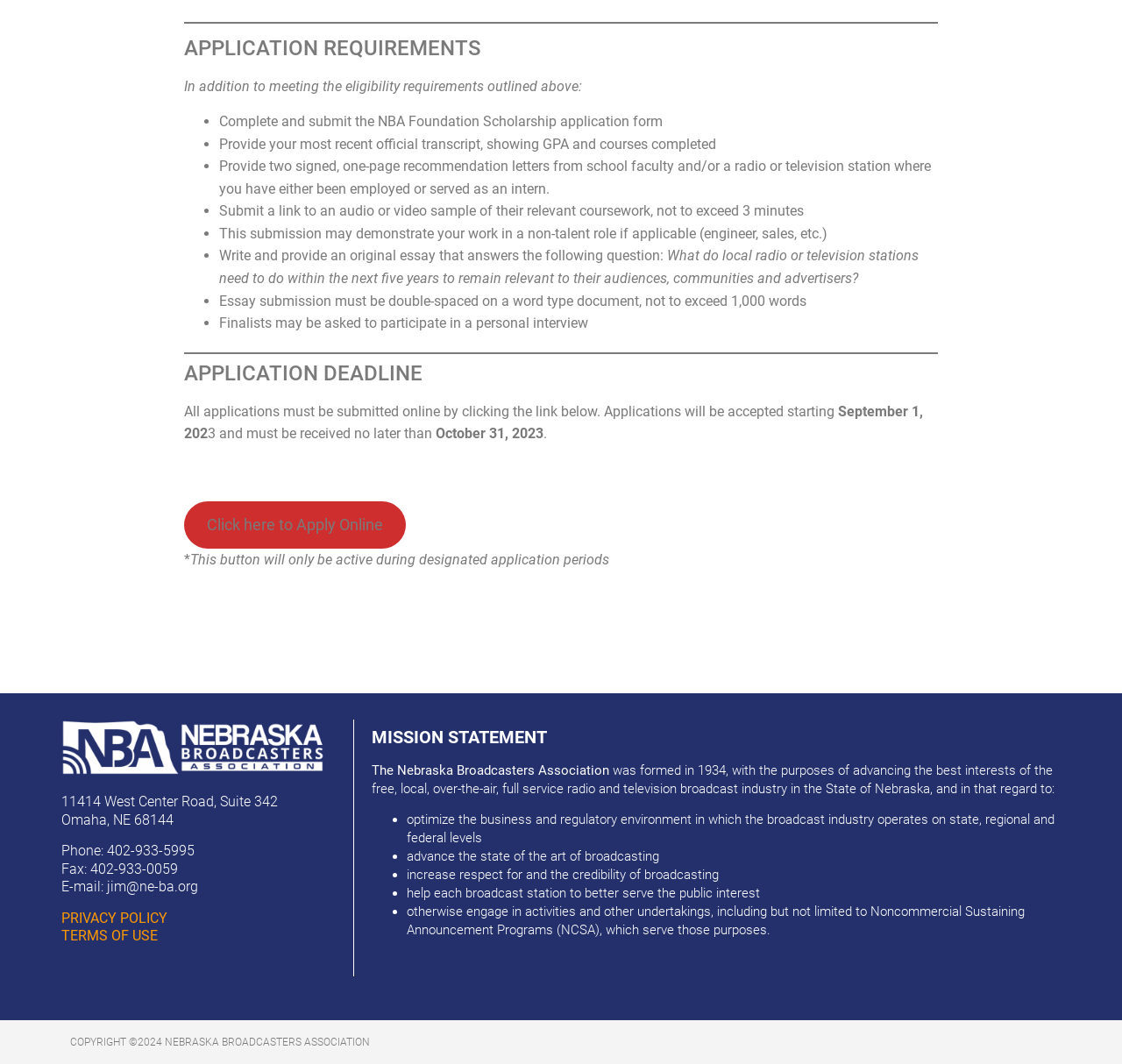Please find the bounding box for the UI component described as follows: "jim@ne-ba.org".

[0.092, 0.826, 0.177, 0.841]